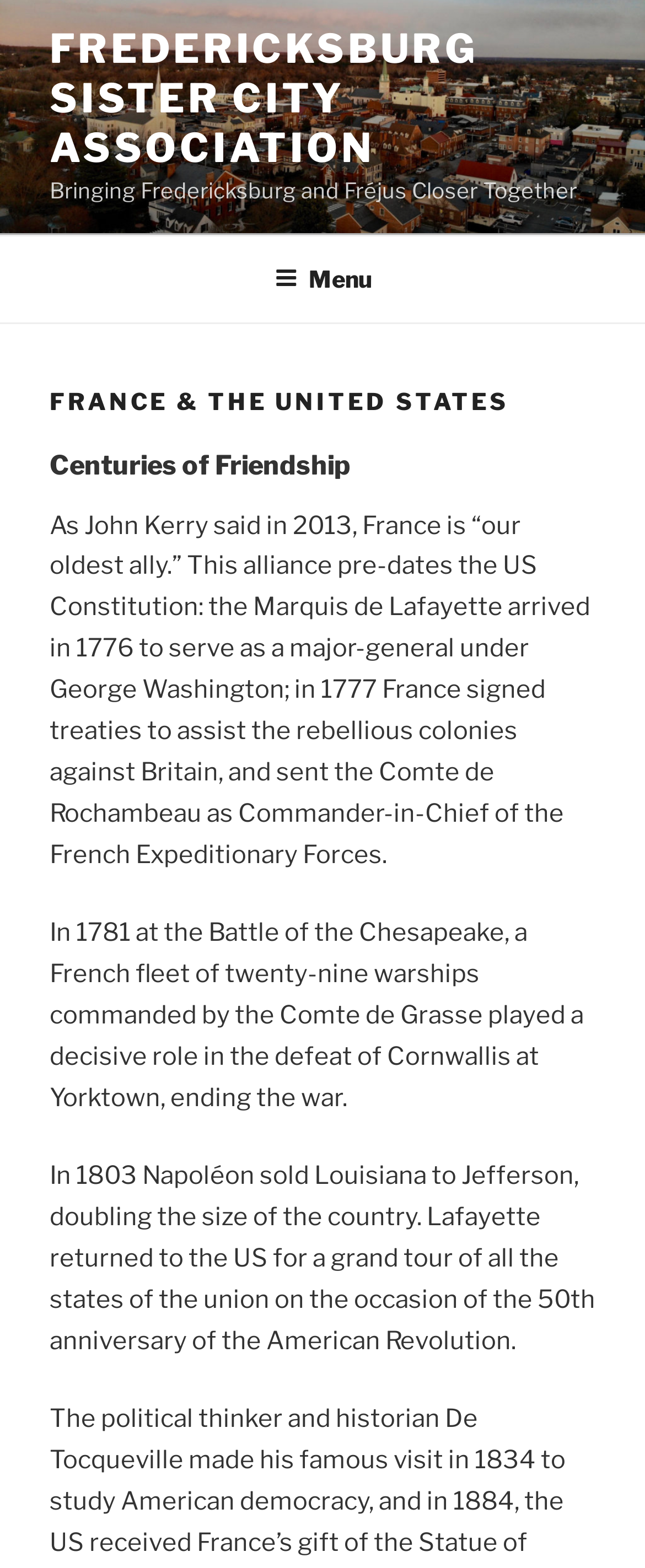Please provide a detailed answer to the question below based on the screenshot: 
What is the name of the sister city association?

The name of the sister city association can be found in the link at the top of the webpage, which reads 'FREDERICKSBURG SISTER CITY ASSOCIATION'.